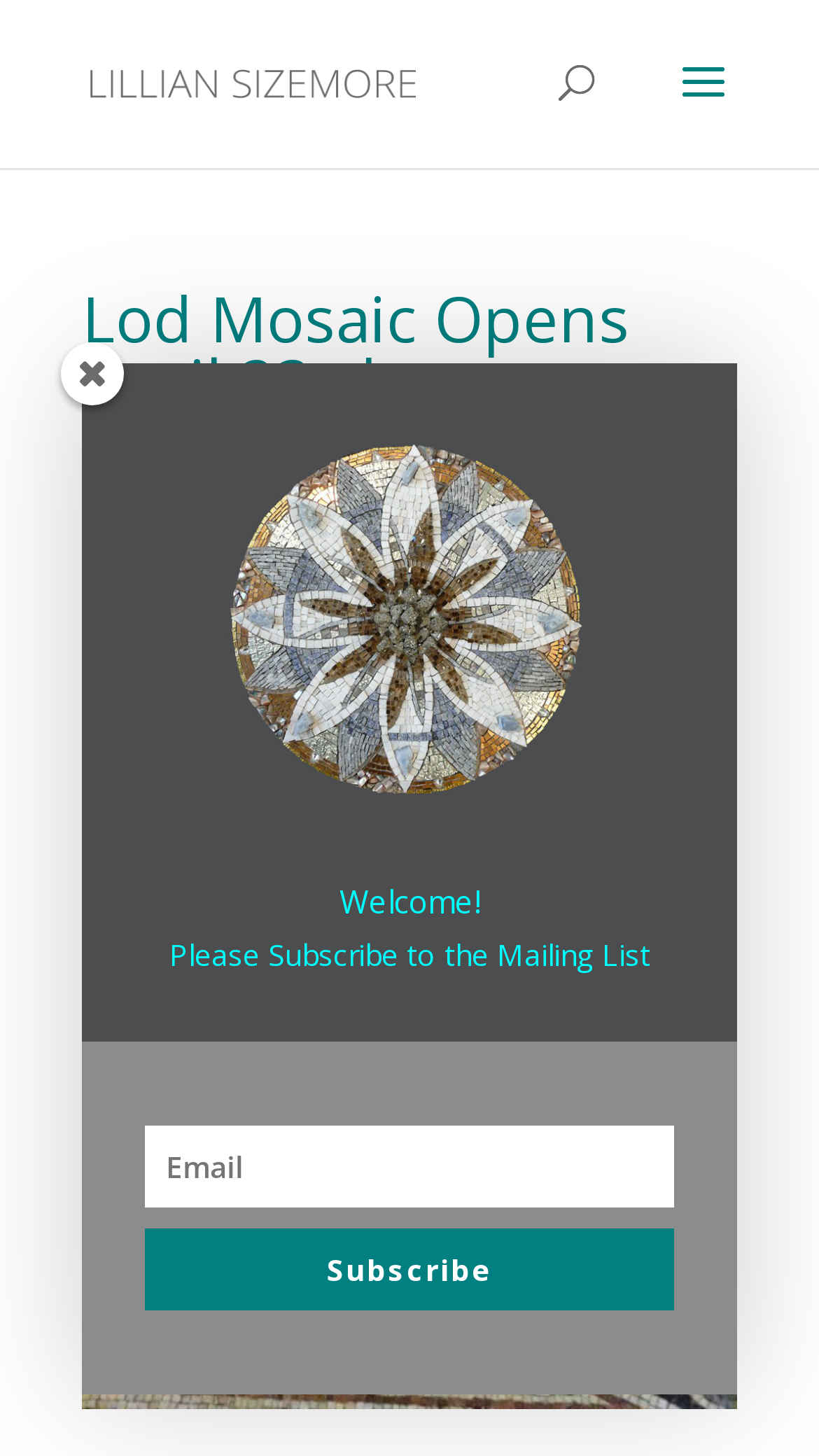Describe all the key features and sections of the webpage thoroughly.

The webpage is about the opening of an ancient Roman mosaic from Lod, Israel, at the Legion of Honor, with a behind-the-scenes look at how mosaics are made. 

At the top left of the page, there is a link to "Lillian Sizemore" accompanied by a small image of the same name. Below this, a search bar spans across the top of the page. 

The main content of the page is headed by a title "Lod Mosaic Opens April 23rd" which is positioned near the top center of the page. Below this title, the date "Apr 21, 2011" is displayed. 

On the right side of the page, a large image of an avatar is placed, taking up a significant portion of the page's height. 

Further down the page, a heading "Welcome!" is centered, followed by a paragraph of text "Please Subscribe to the Mailing List". Below this, there is a text box to input an email address, accompanied by a "Subscribe" button.